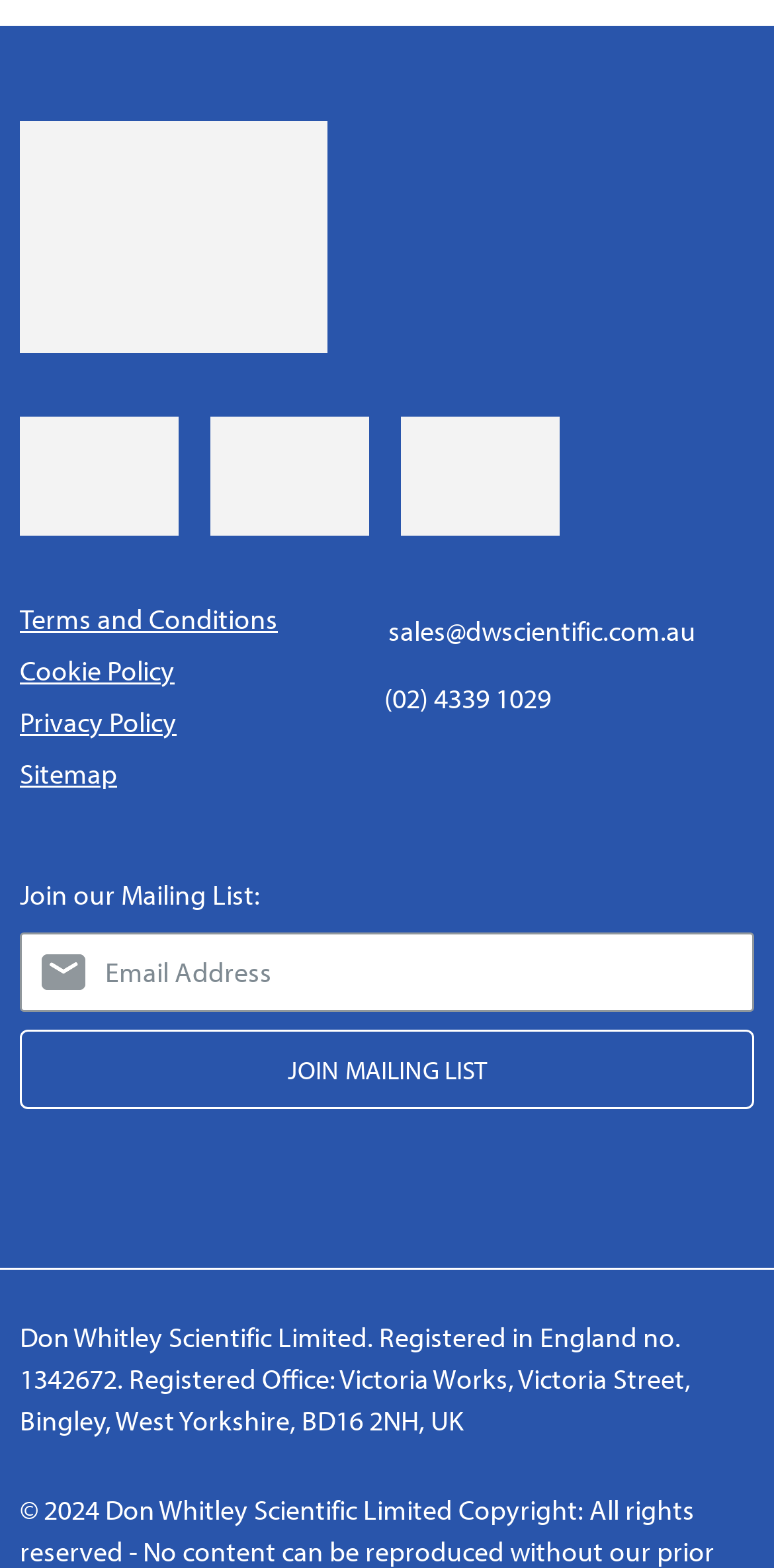What is the company's registration number in England?
Please use the visual content to give a single word or phrase answer.

1342672